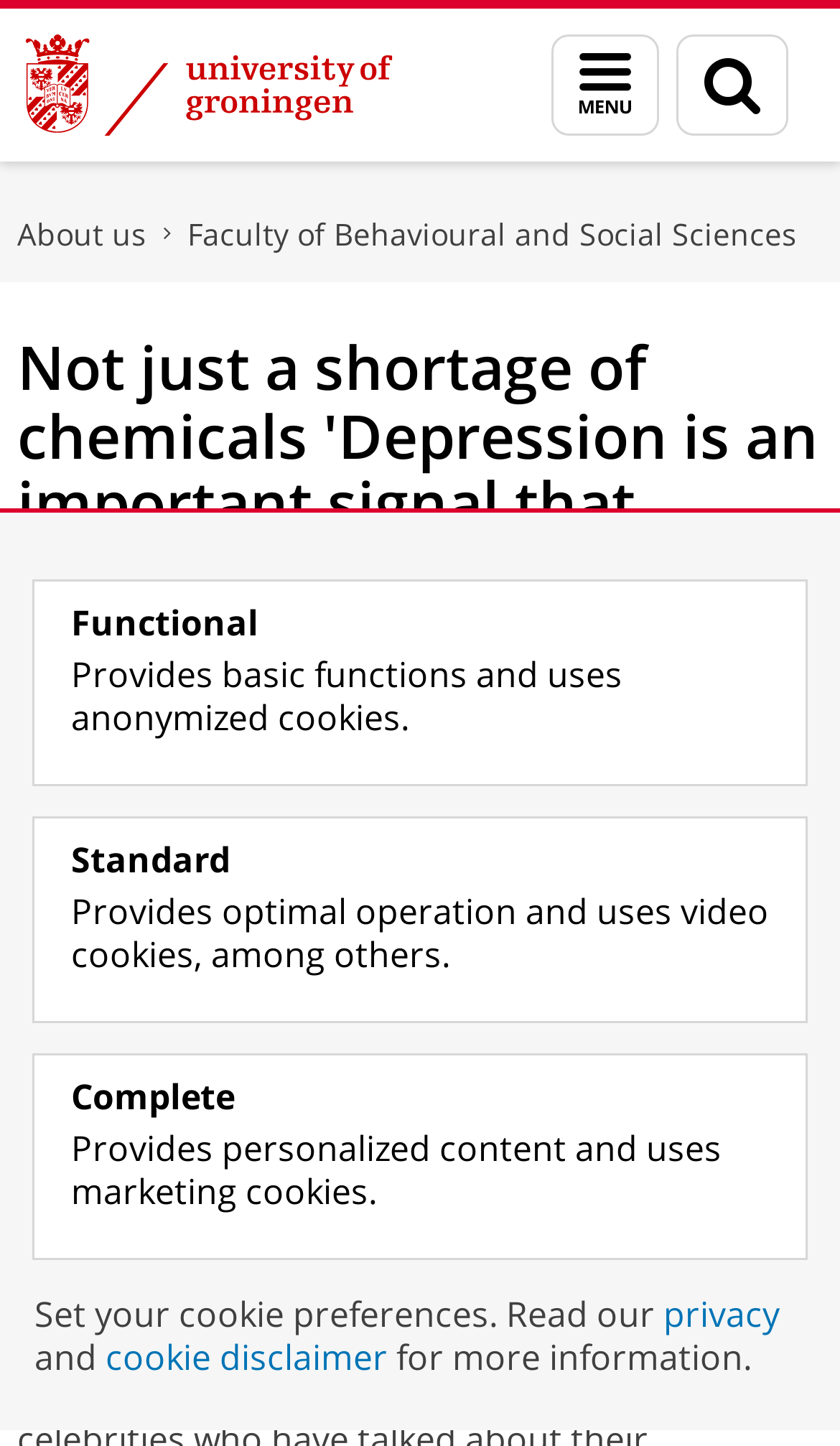Locate the coordinates of the bounding box for the clickable region that fulfills this instruction: "Learn more about the Faculty of Behavioural and Social Sciences".

[0.223, 0.147, 0.949, 0.176]